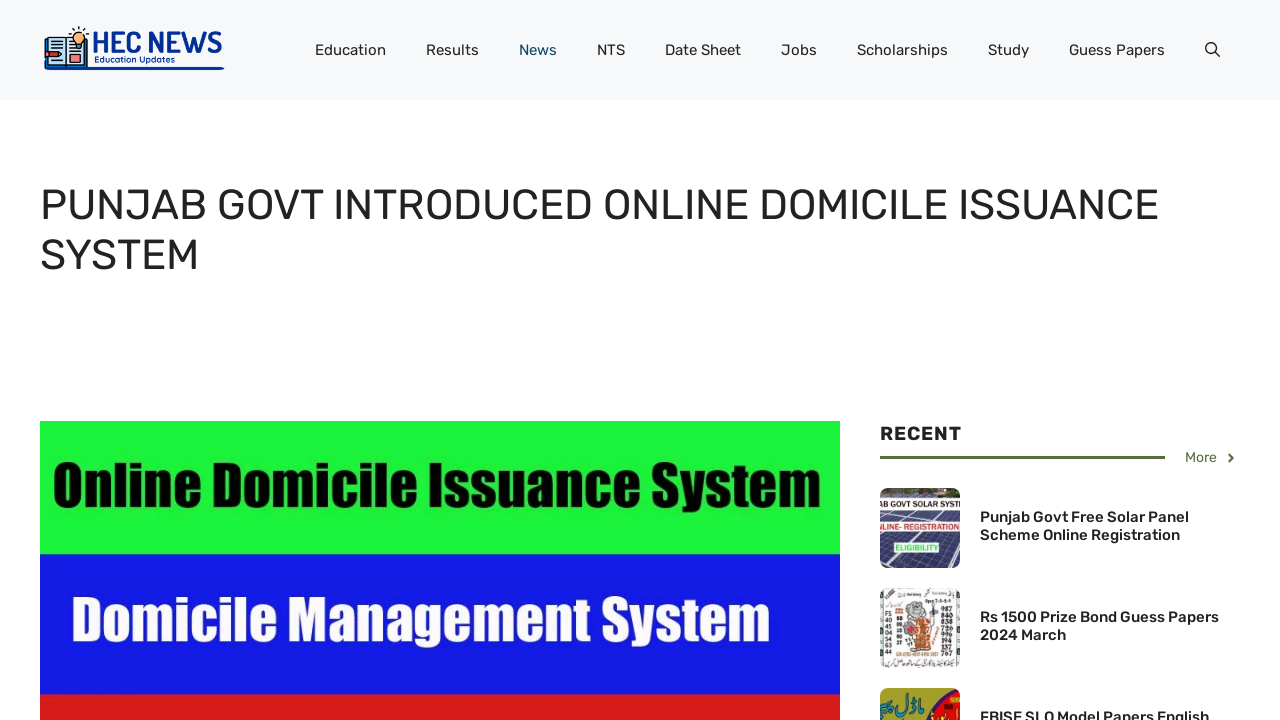Answer this question using a single word or a brief phrase:
What is the purpose of this website?

Domicile issuance system